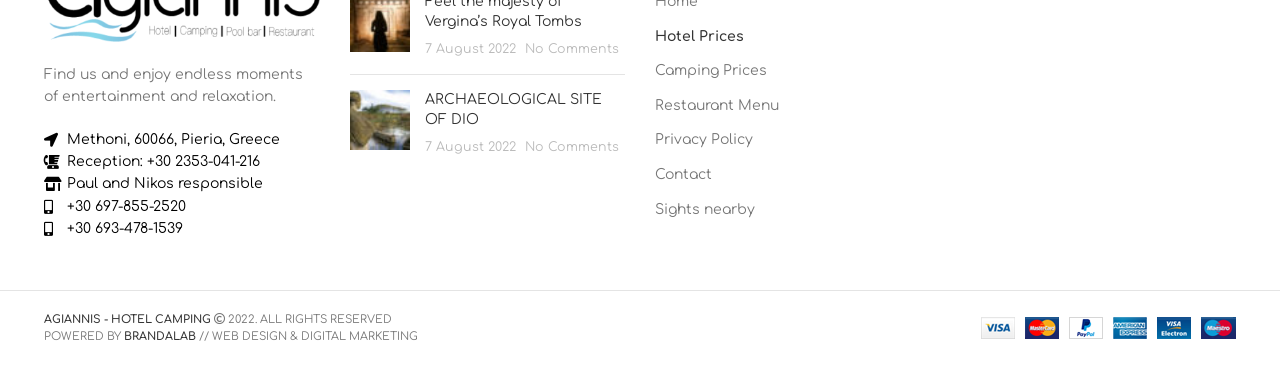Find the bounding box coordinates for the element that must be clicked to complete the instruction: "Explore nearby sights". The coordinates should be four float numbers between 0 and 1, indicated as [left, top, right, bottom].

[0.512, 0.547, 0.591, 0.601]